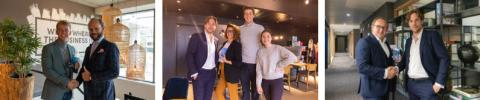Describe all the elements visible in the image meticulously.

The image showcases a vibrant selection of three distinct group interactions in professional settings, representative of the community and collaboration in contemporary workspaces. 

On the left, two men are engaged in a friendly handshake, symbolizing partnership and mutual respect, with an artistic backdrop featuring an inspiring slogan that encourages innovation and connection within the business realm. 

The center portion captures a cheerful group of four individuals—two men and two women—smiling together, highlighting teamwork and camaraderie. This scene conveys a sense of belonging and synergy among colleagues who likely share a common goal or project. 

To the right, another pair of professionals is depicted, shaking hands again, which emphasizes the importance of relationships in driving business success. Their attire reflects a polished and professional atmosphere, typical of modern office environments.

Collectively, the visuals portray the essence of the 2019 Outstanding Office Spaces in Belgium, emphasizing the significance of community, recognition, and growth within dynamic office landscapes.